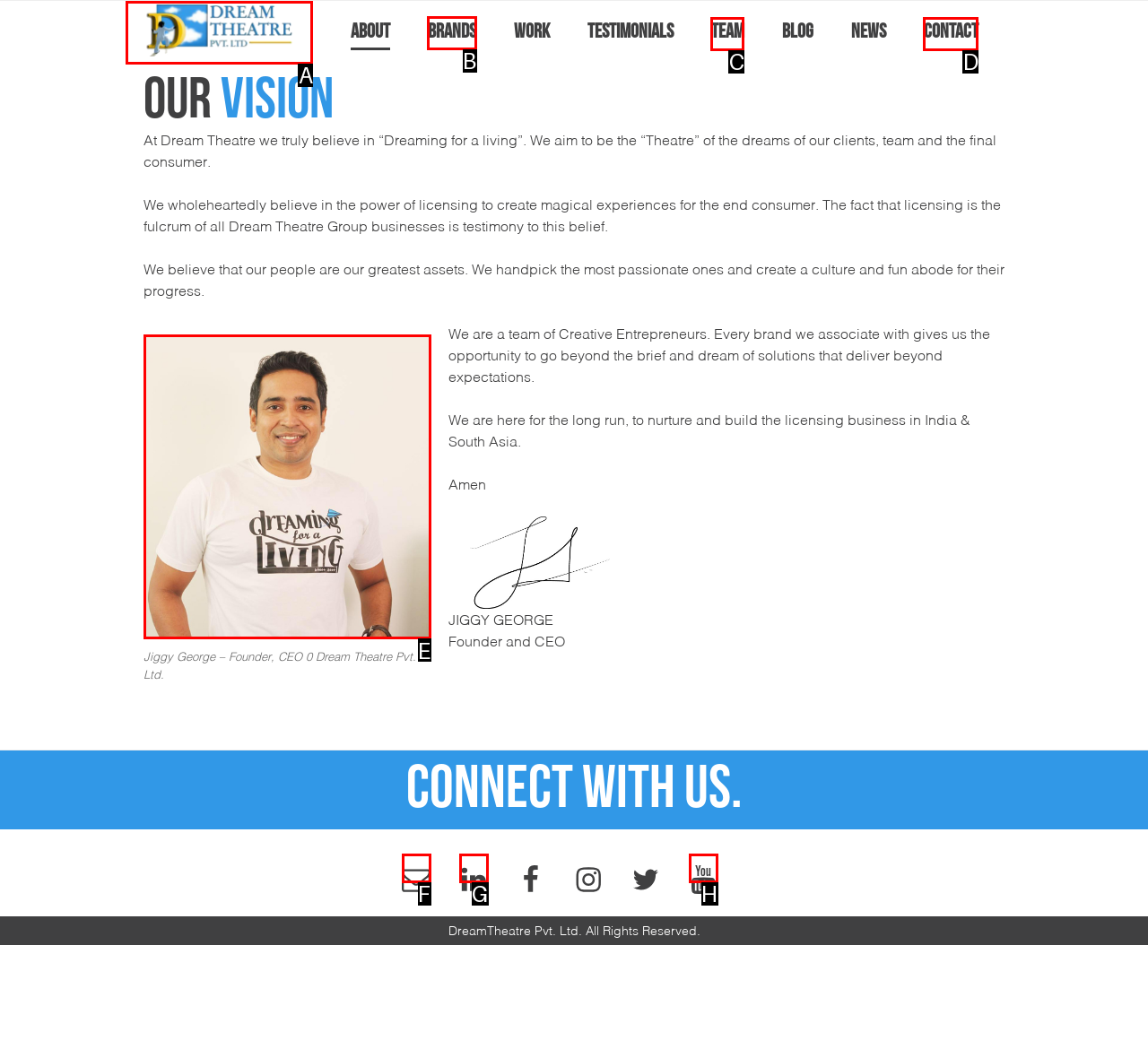Tell me which letter corresponds to the UI element that will allow you to Click on the 'Brands' link. Answer with the letter directly.

B